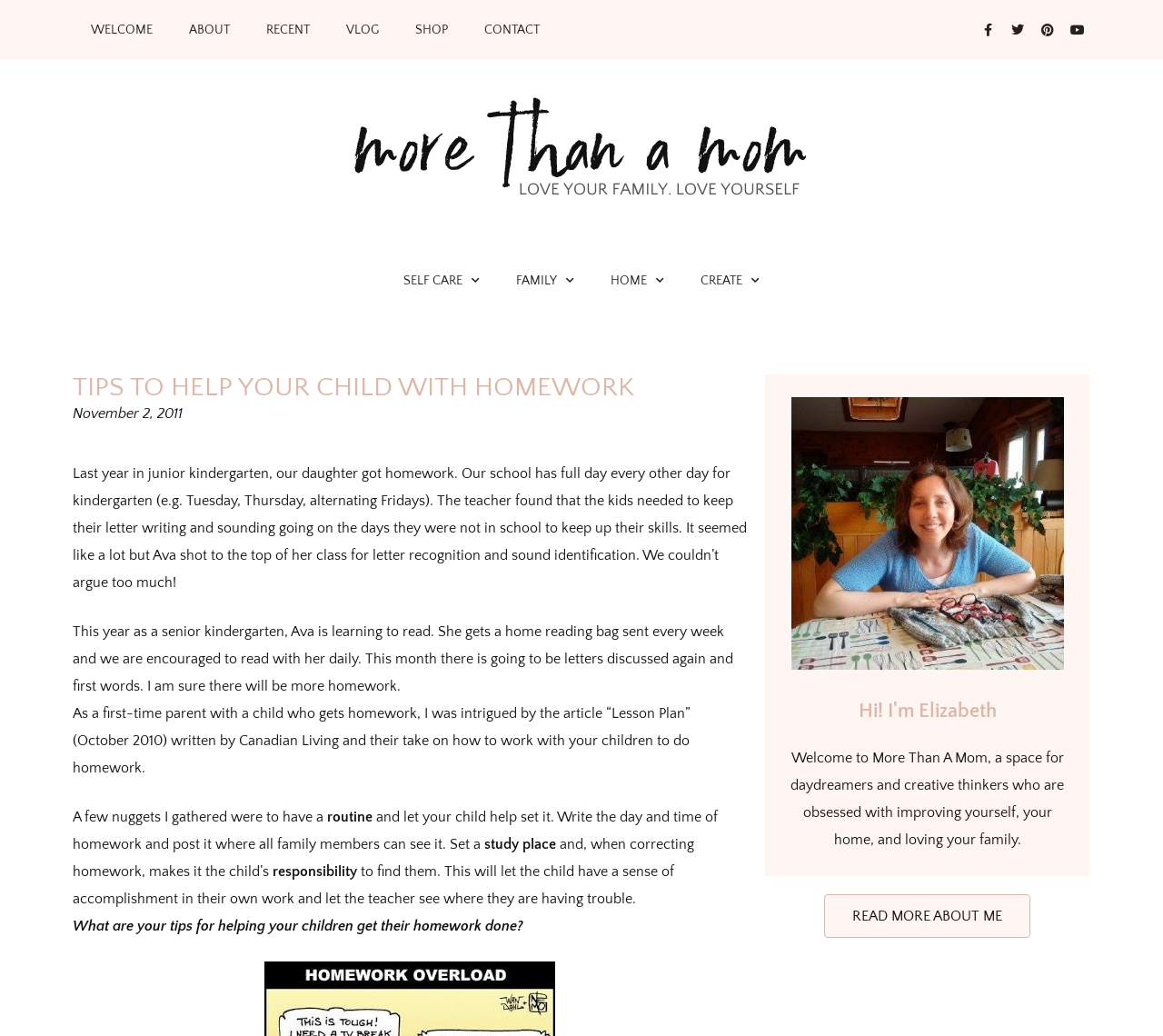Give a concise answer using one word or a phrase to the following question:
What is the topic of the article?

Helping children with homework